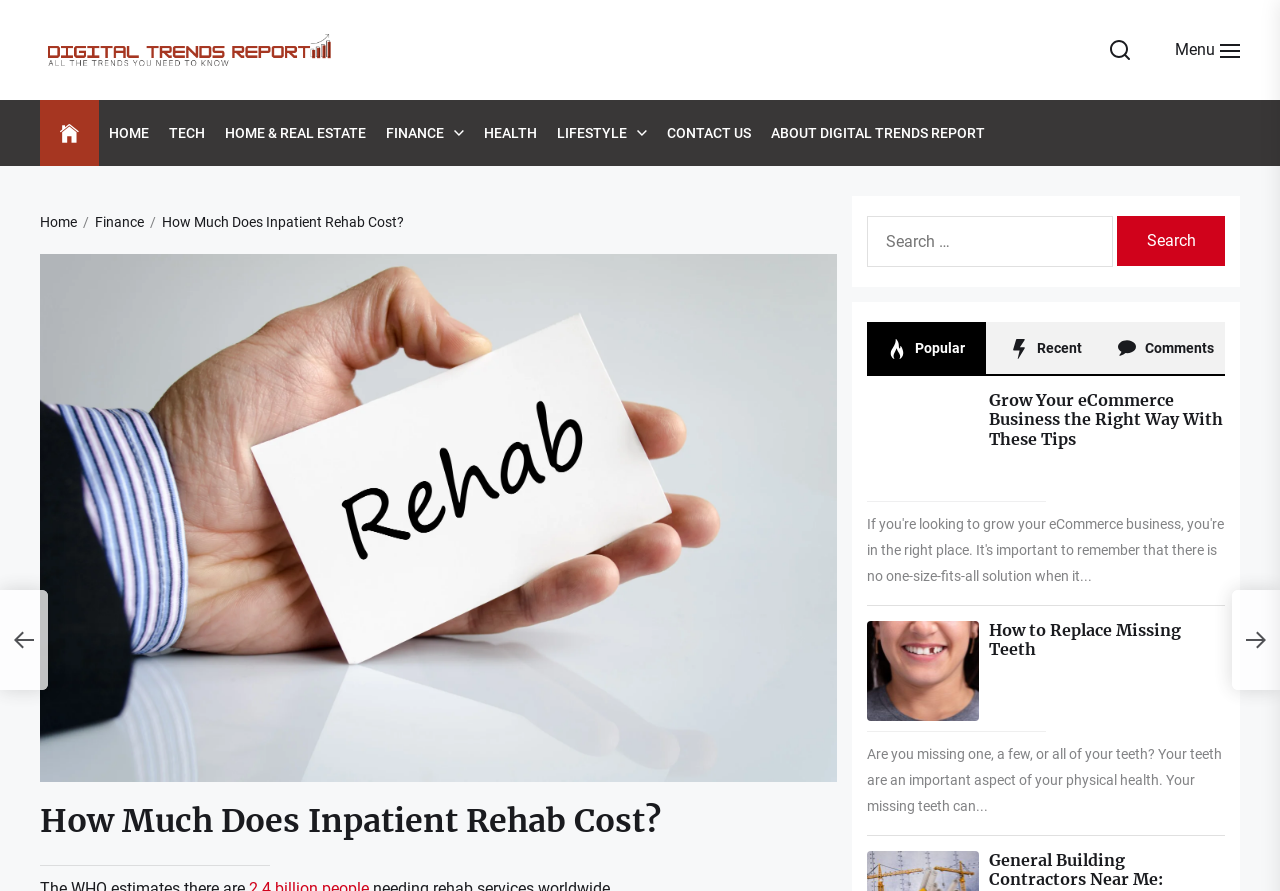Find the bounding box coordinates of the element you need to click on to perform this action: 'Click on the 'CONTACT US' link'. The coordinates should be represented by four float values between 0 and 1, in the format [left, top, right, bottom].

[0.521, 0.137, 0.587, 0.162]